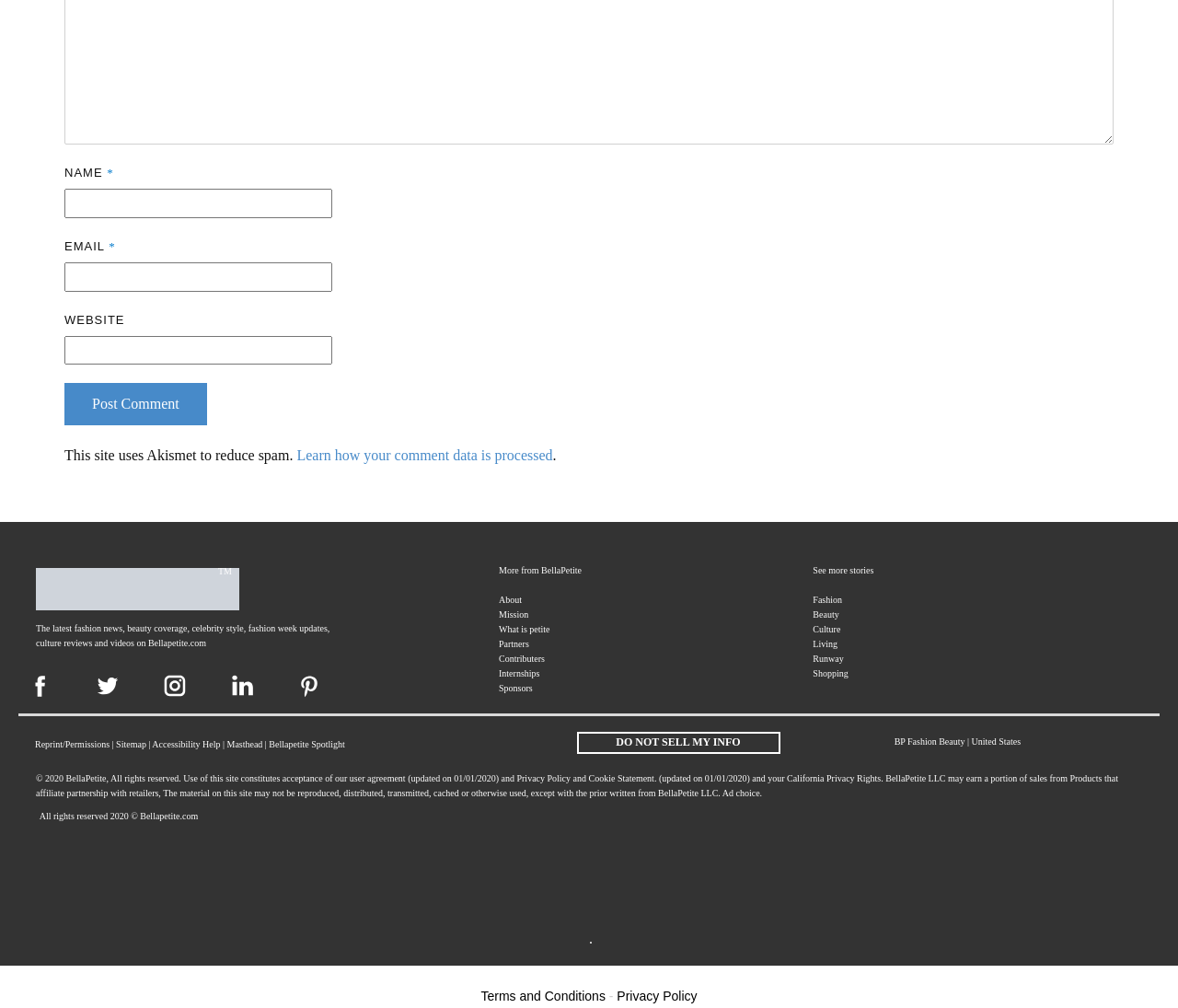What is the purpose of the textbox labeled 'NAME'?
Provide a comprehensive and detailed answer to the question.

The textbox labeled 'NAME' is required and has an asterisk symbol next to it, indicating that it is a mandatory field. This suggests that the user needs to input their name in this field, likely for commenting or registration purposes.